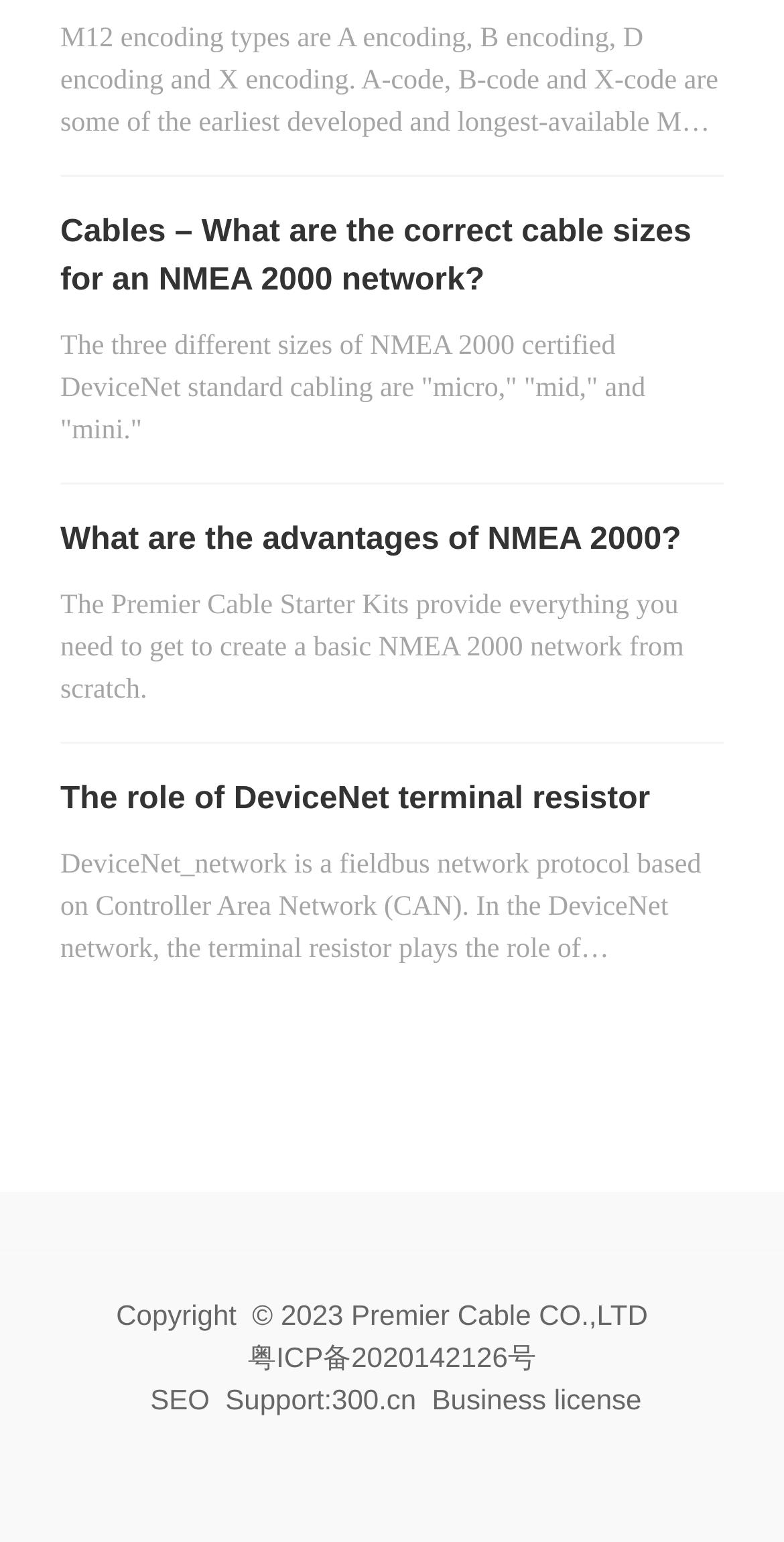What is the name of the company that owns the copyright?
Using the information from the image, give a concise answer in one word or a short phrase.

Premier Cable CO.,LTD